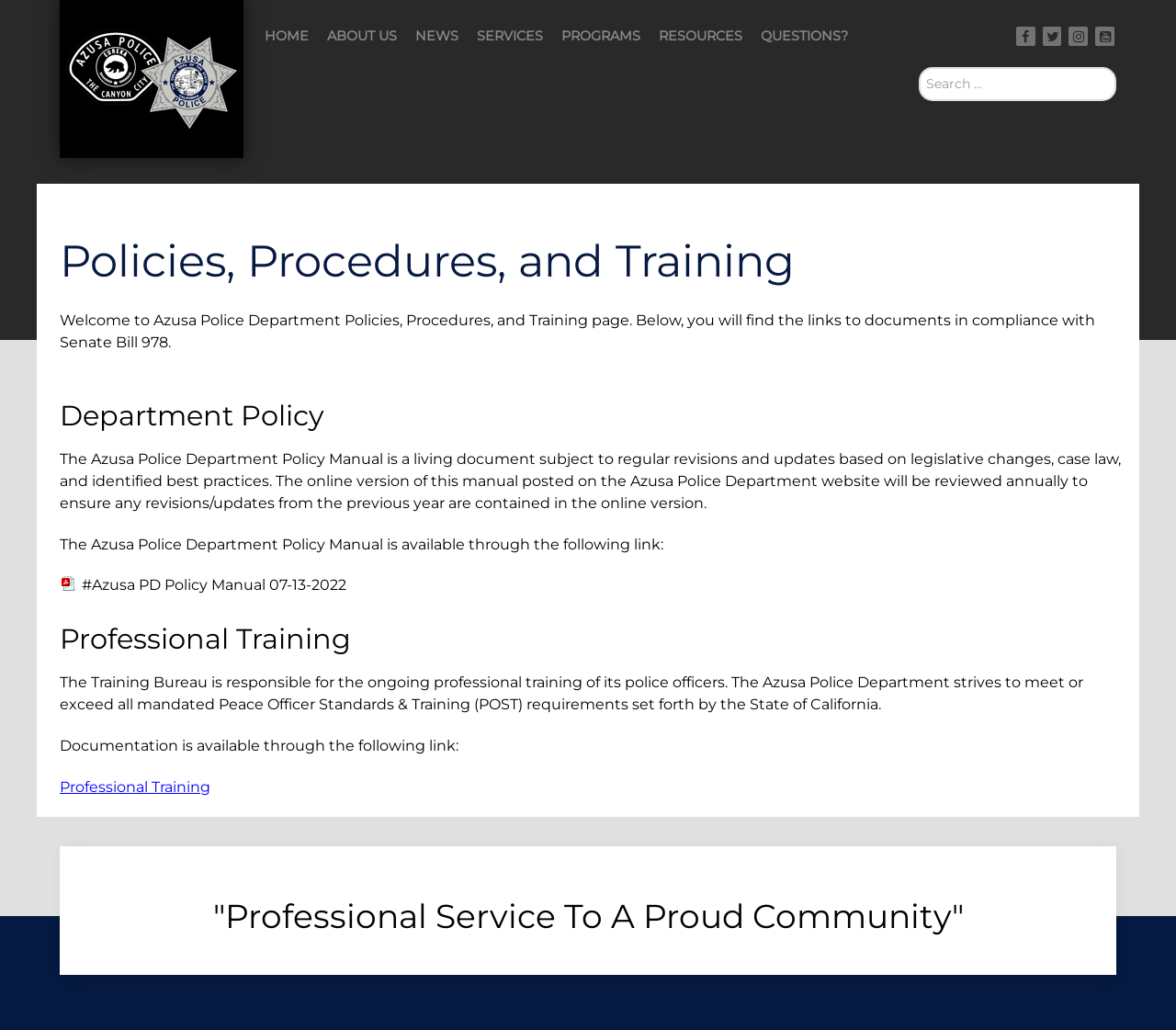Locate the bounding box coordinates of the clickable area needed to fulfill the instruction: "view news".

[0.353, 0.027, 0.39, 0.043]